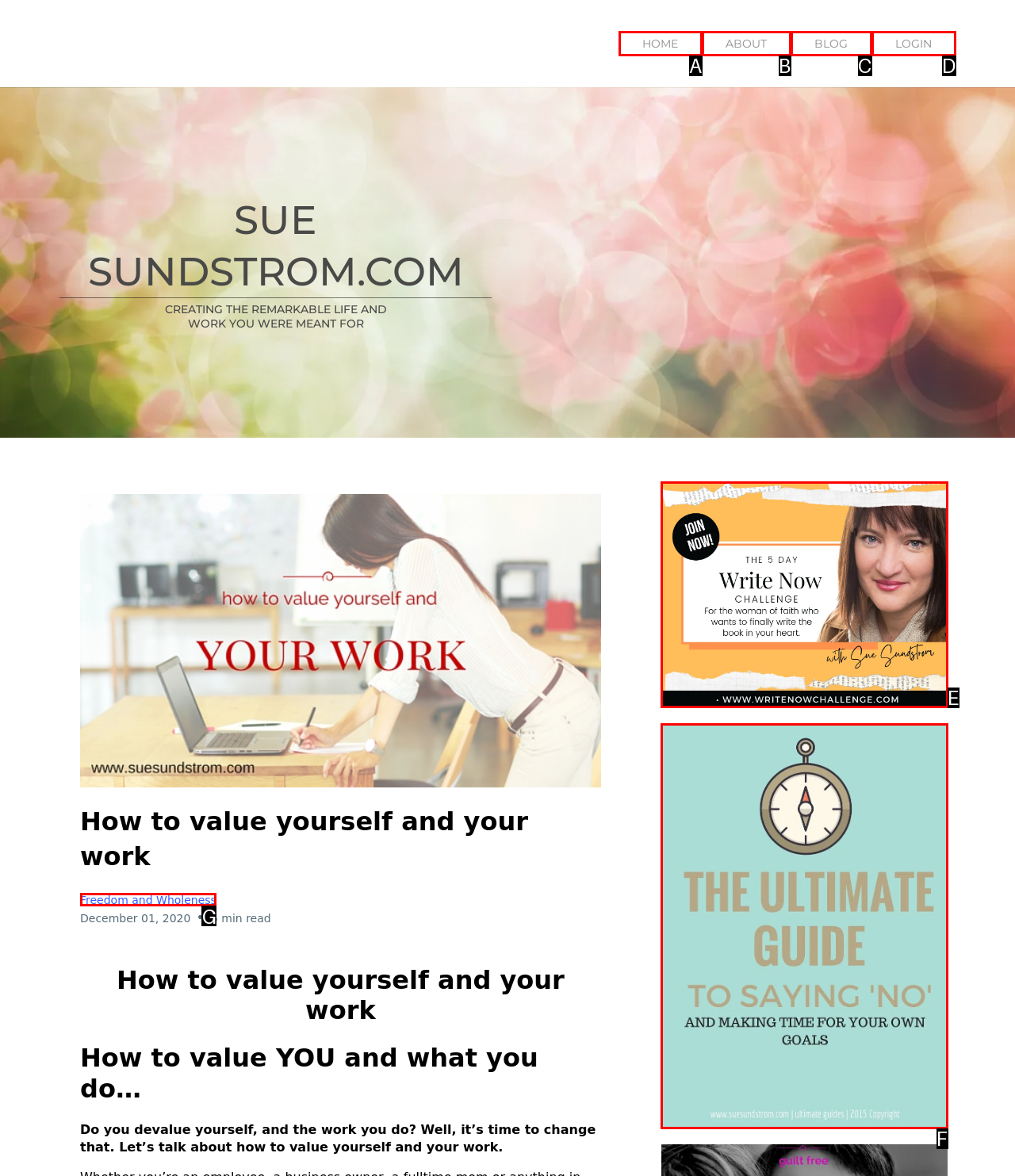Given the description: Freedom and Wholeness, identify the HTML element that fits best. Respond with the letter of the correct option from the choices.

G